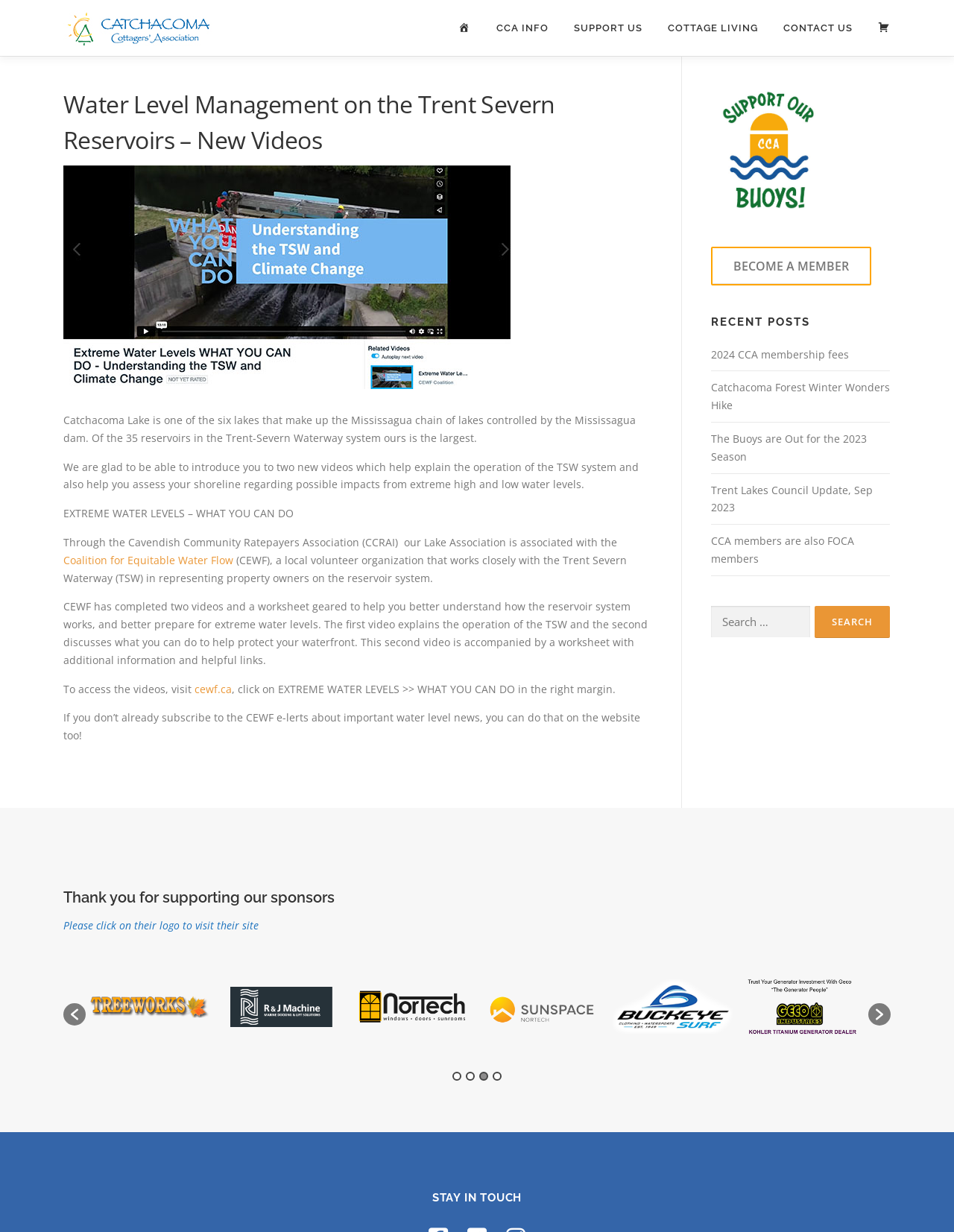Pinpoint the bounding box coordinates of the area that must be clicked to complete this instruction: "Search for something".

[0.745, 0.492, 0.849, 0.518]